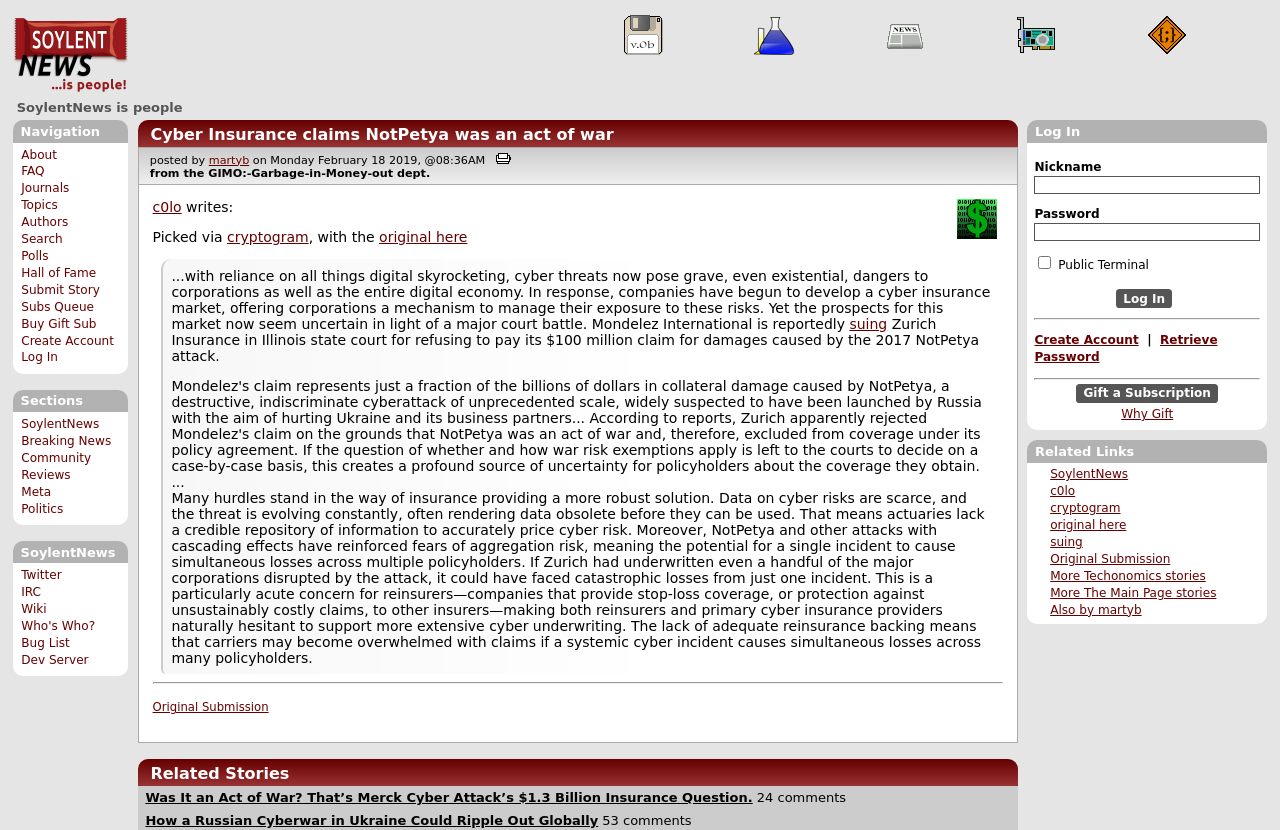Based on the element description: "Why Gift", identify the UI element and provide its bounding box coordinates. Use four float numbers between 0 and 1, [left, top, right, bottom].

[0.876, 0.491, 0.917, 0.507]